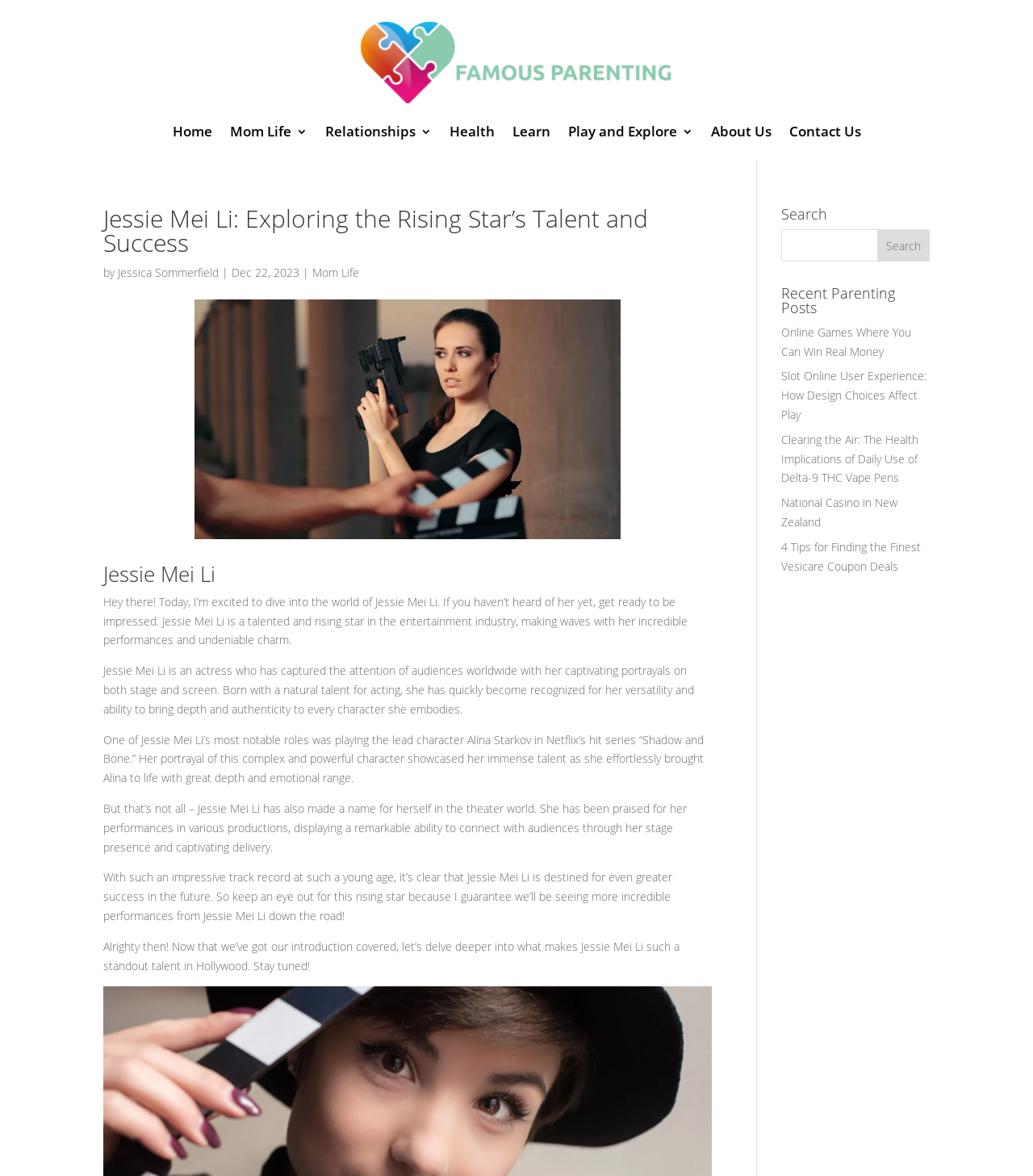Predict the bounding box of the UI element based on this description: "National Casino in New Zealand".

[0.756, 0.421, 0.869, 0.45]